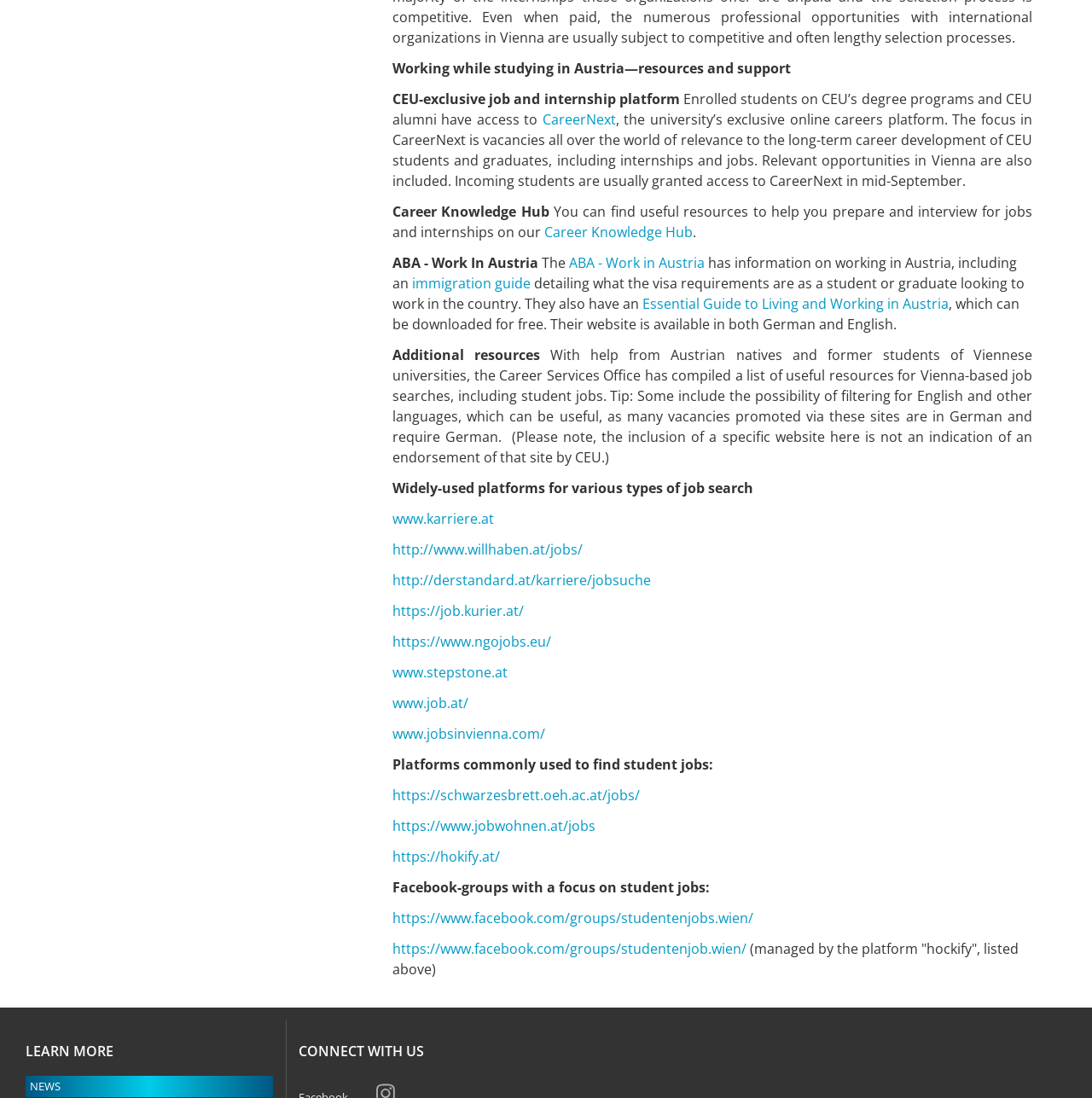Identify the bounding box coordinates of the clickable region necessary to fulfill the following instruction: "Explore traditional marketing". The bounding box coordinates should be four float numbers between 0 and 1, i.e., [left, top, right, bottom].

None